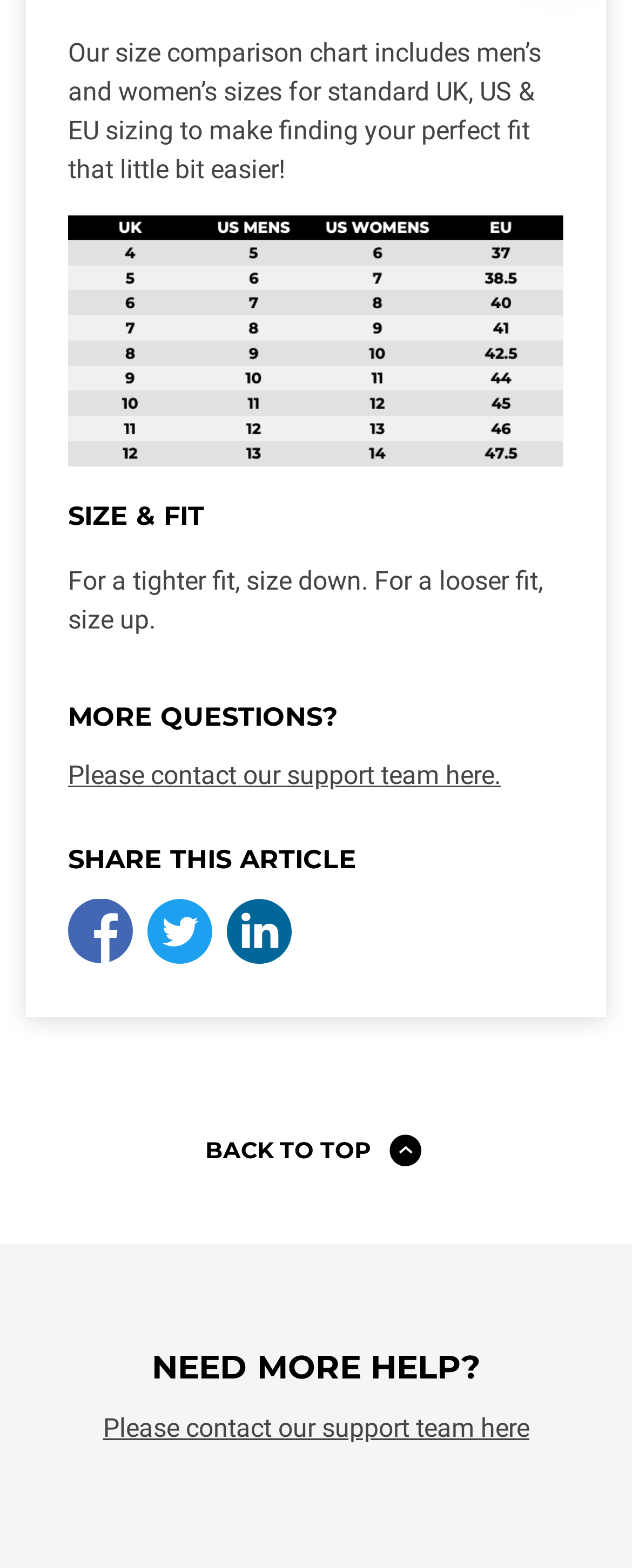What is the function of the 'BACK TO TOP' button?
Please provide a detailed and comprehensive answer to the question.

The 'BACK TO TOP' button is likely to take me back to the top of the webpage when clicked, allowing me to easily navigate back to the beginning of the page.